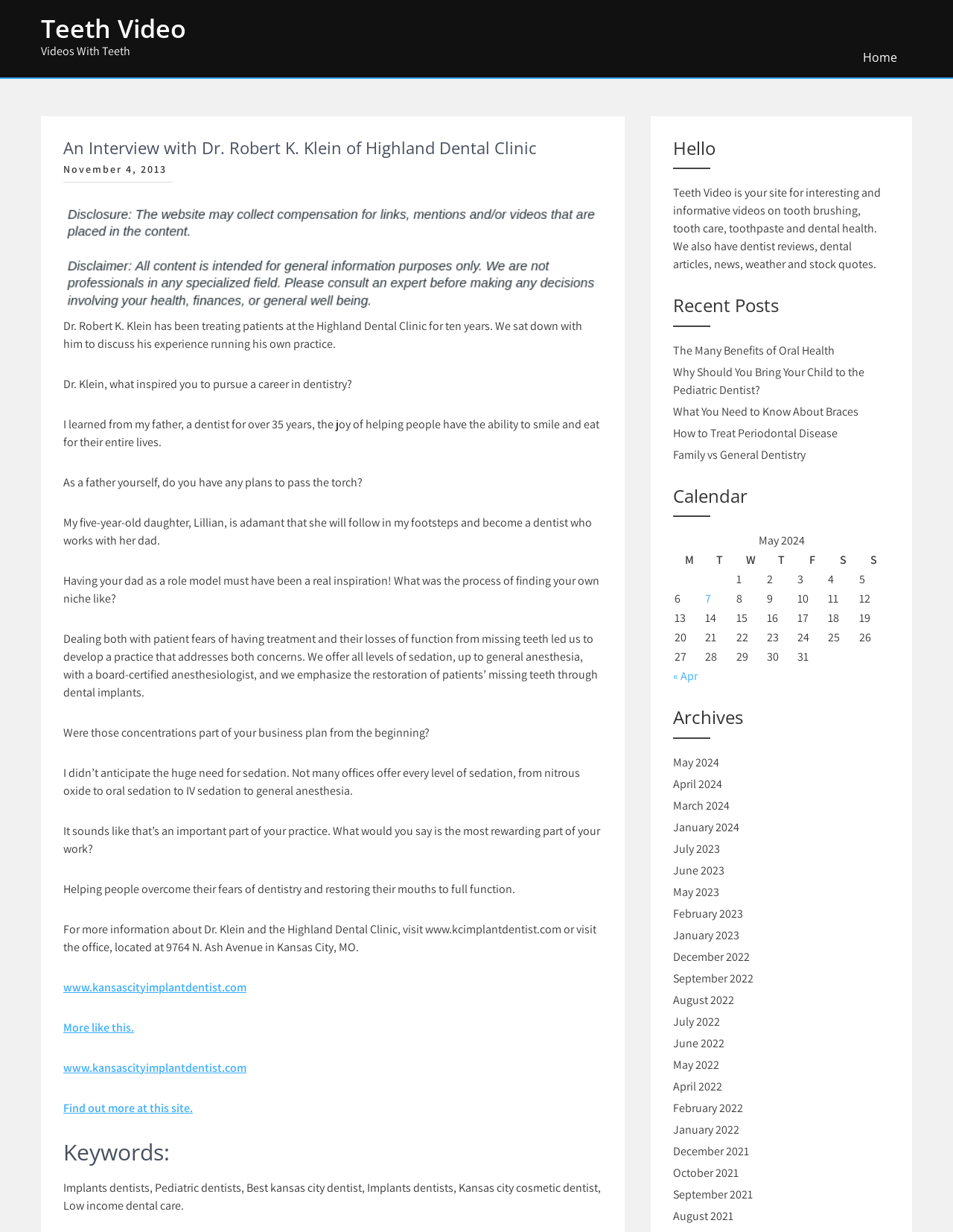Determine the bounding box coordinates of the clickable region to follow the instruction: "Read the article 'The Many Benefits of Oral Health'".

[0.706, 0.277, 0.876, 0.292]